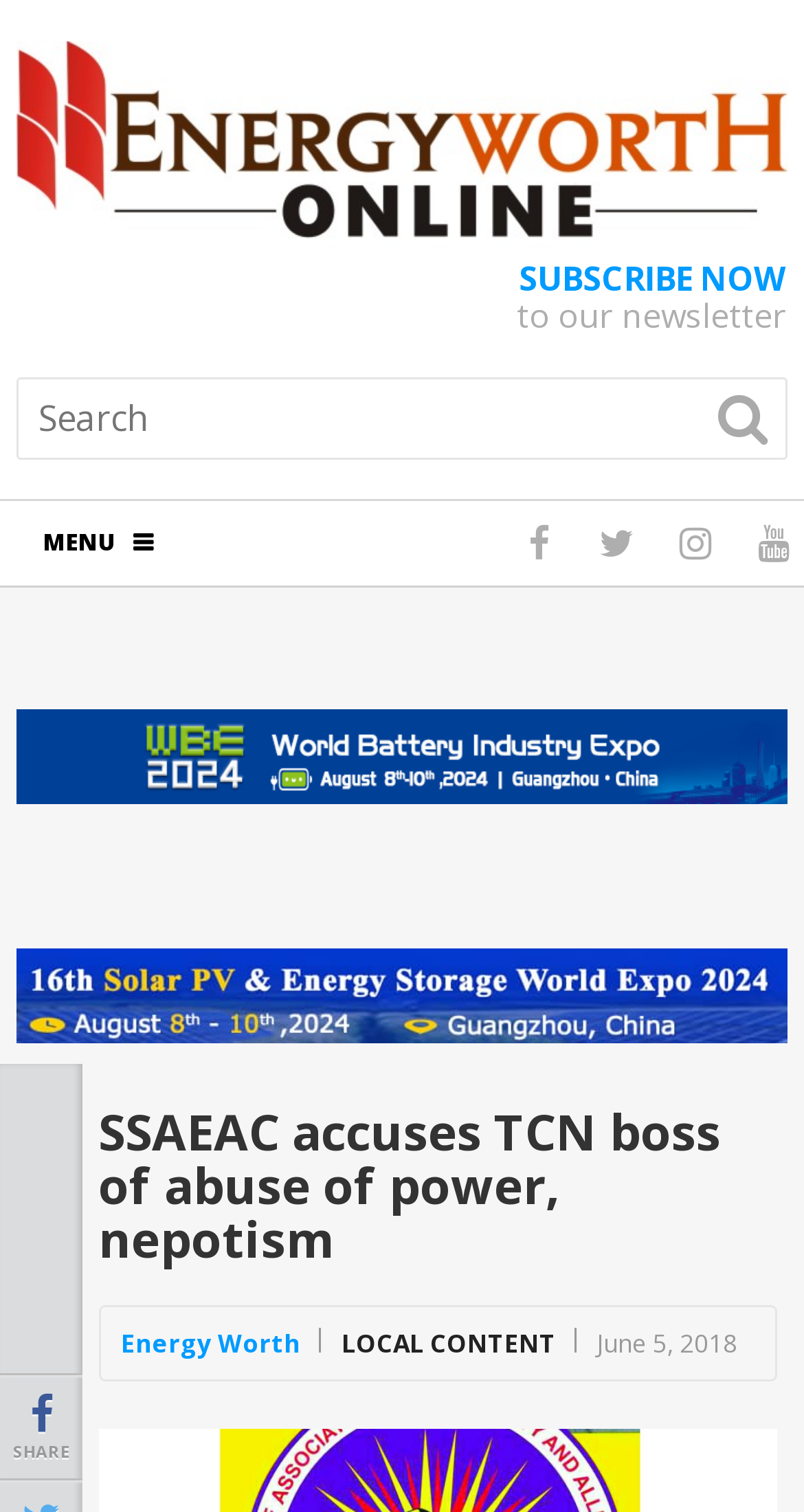Illustrate the webpage thoroughly, mentioning all important details.

The webpage is about an energy-related news article, specifically about SSAEAC accusing the TCN boss of abuse of power and nepotism. 

At the top left of the page, there is a heading that reads "Energy Worth Online" with an accompanying image and a link to the website. Below this, there is a link to subscribe to a newsletter. 

To the right of the subscription link, there is a search box with a magnifying glass icon. Next to the search box, there is a button with a search icon. 

On the top right side of the page, there are several links with icons, including a menu icon, a share icon, and a few others. 

Below these icons, there are two figures, likely images, with links embedded within them. 

The main content of the page is a news article with a heading that reads "SSAEAC accuses TCN boss of abuse of power, nepotism". 

At the bottom of the page, there are links to "Energy Worth" and "LOCAL CONTENT", as well as a static text that reads "June 5, 2018", likely indicating the date the article was published.